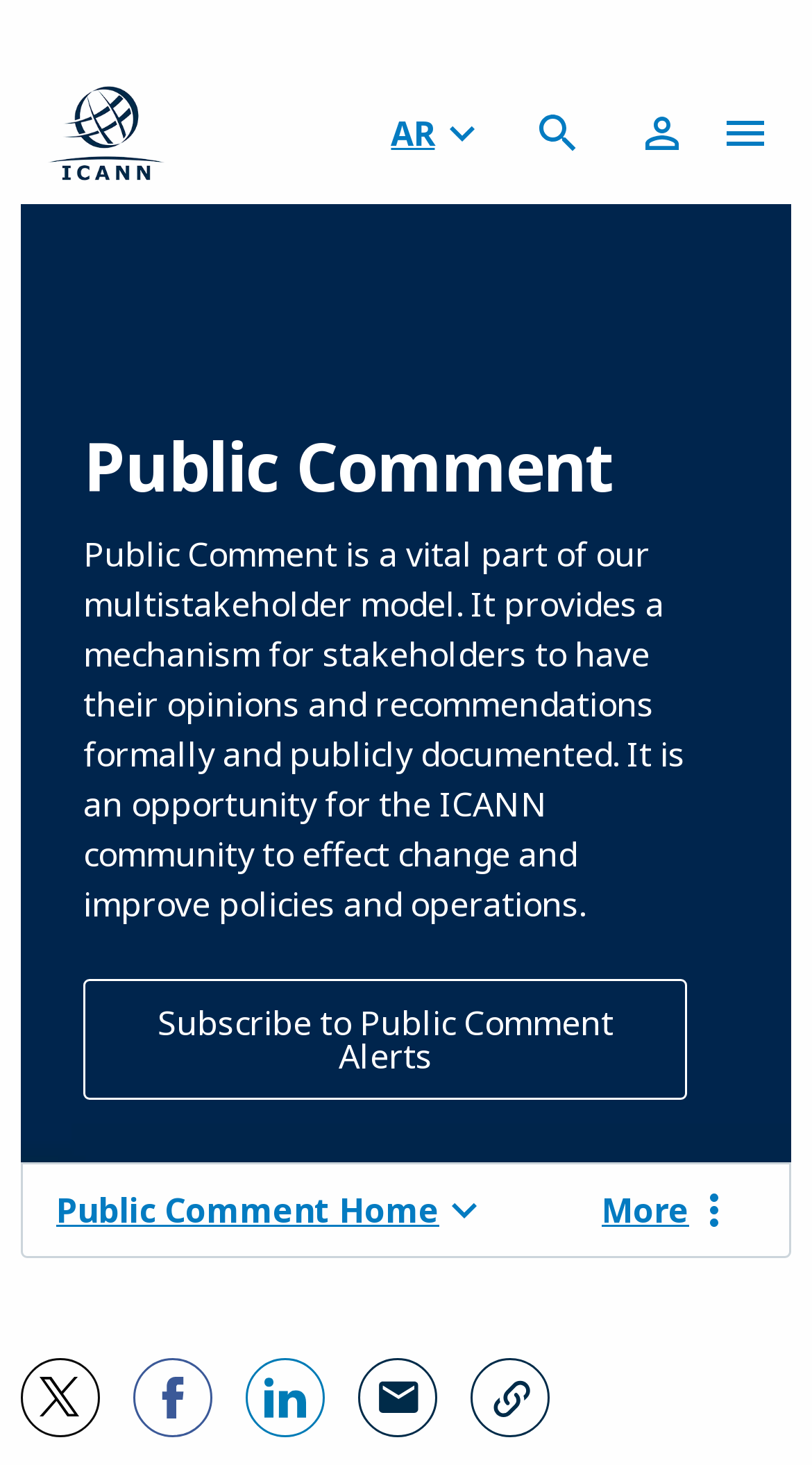Determine the bounding box of the UI element mentioned here: "Learn more". The coordinates must be in the format [left, top, right, bottom] with values ranging from 0 to 1.

[0.281, 0.872, 0.519, 0.903]